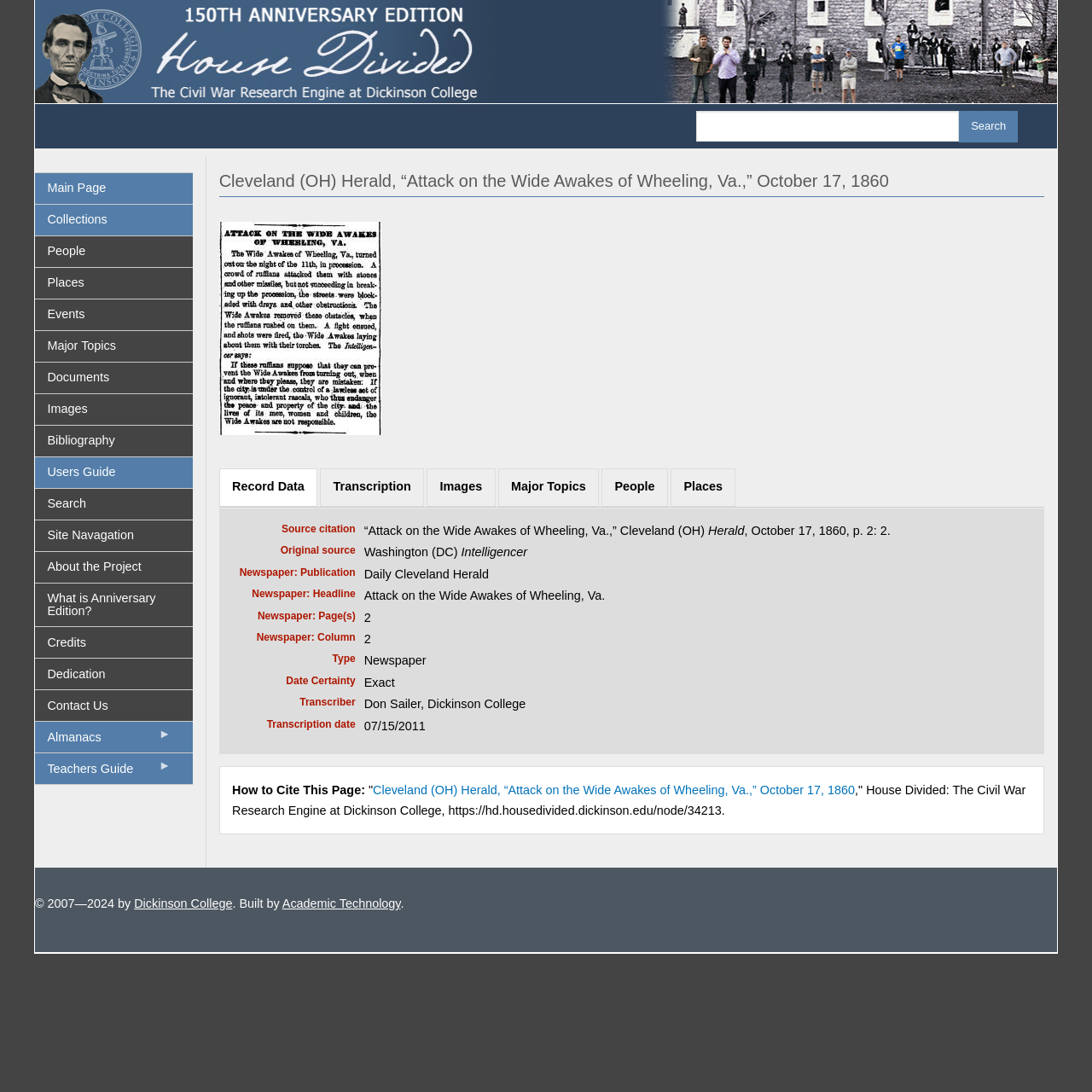Determine the bounding box coordinates for the area that needs to be clicked to fulfill this task: "Search for a keyword". The coordinates must be given as four float numbers between 0 and 1, i.e., [left, top, right, bottom].

[0.878, 0.102, 0.932, 0.131]